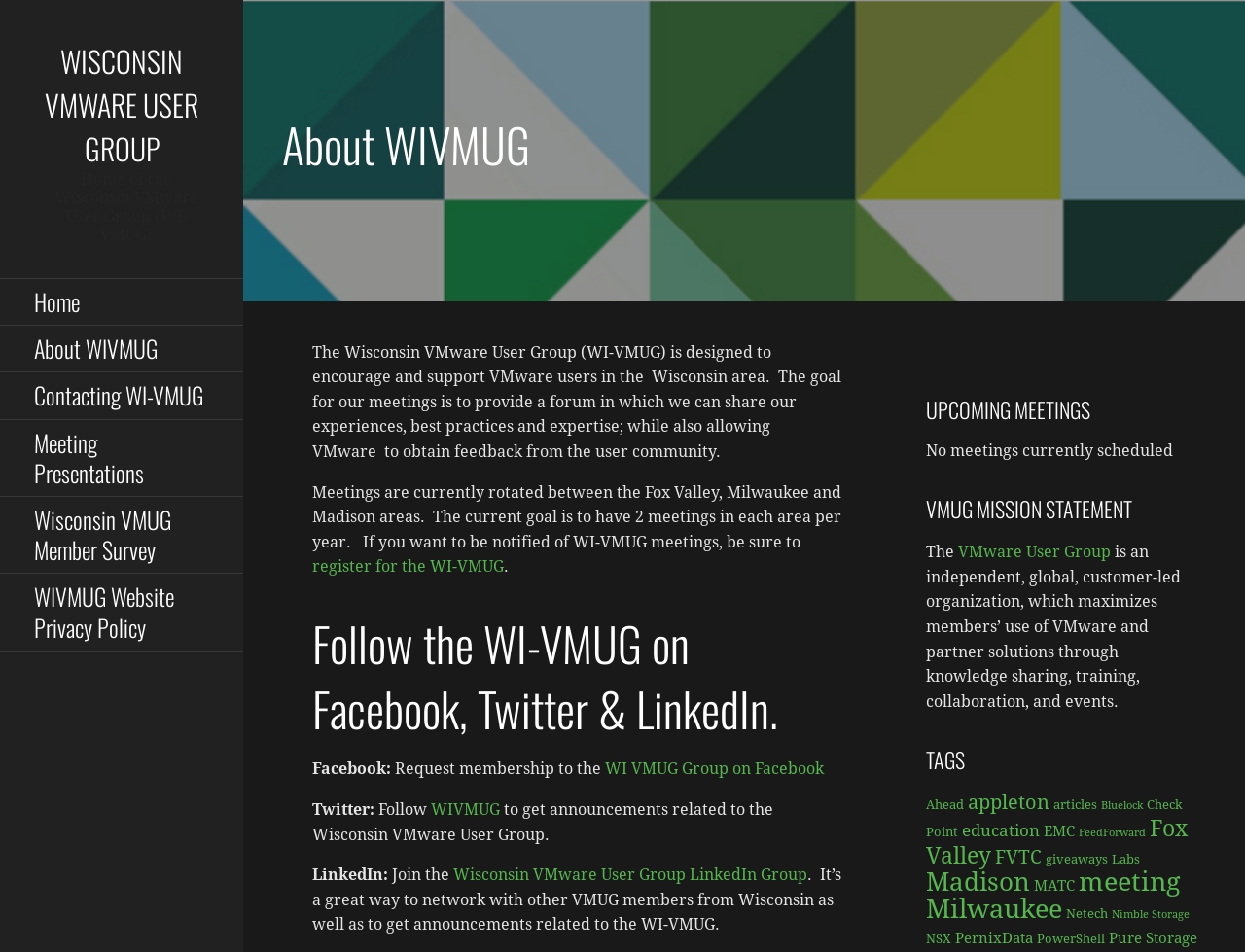How often do they plan to have meetings in each area?
Carefully examine the image and provide a detailed answer to the question.

According to the webpage, the current goal is to have 2 meetings in each area per year, with meetings rotated between the Fox Valley, Milwaukee, and Madison areas.